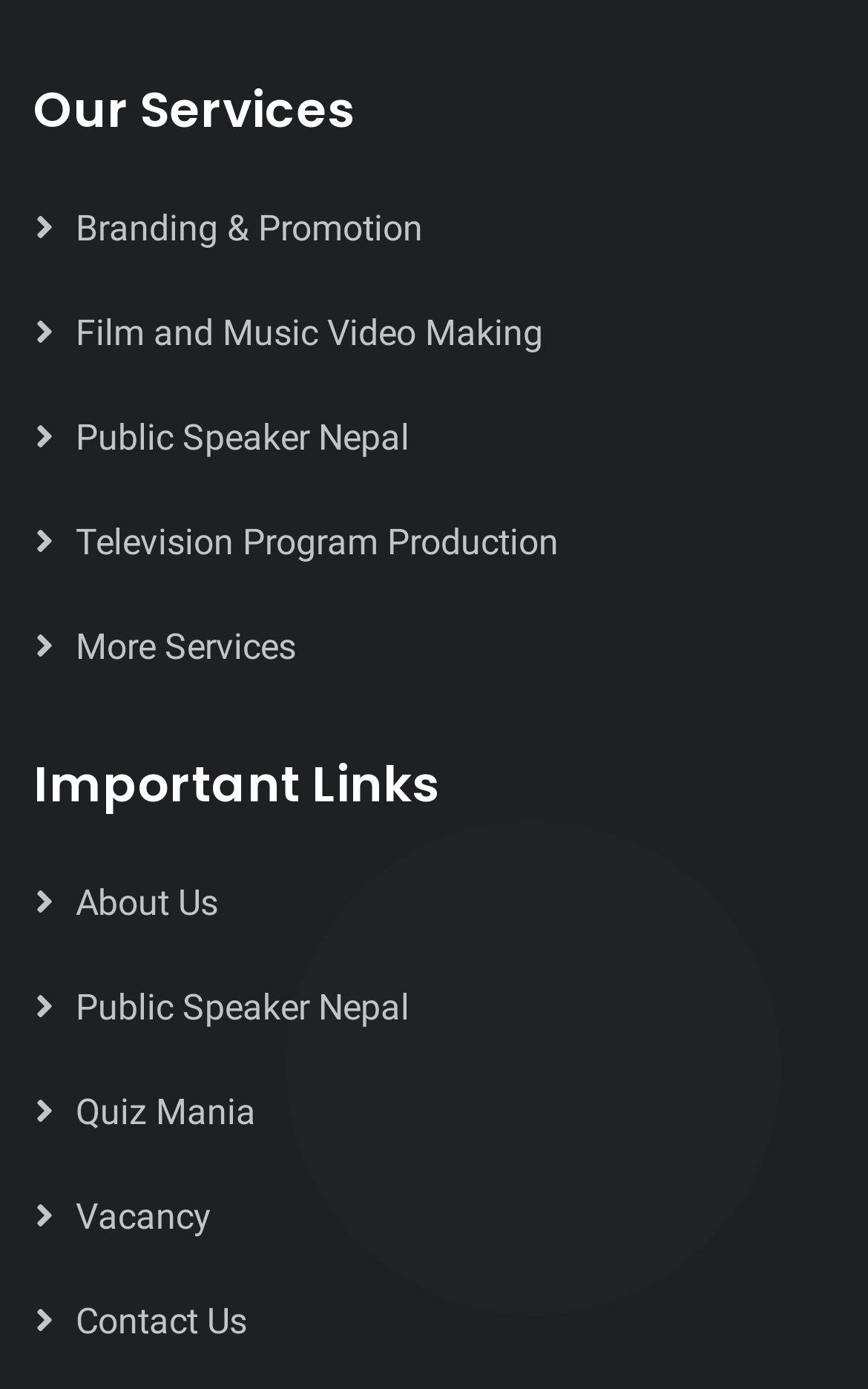How many headings are there on the webpage?
Refer to the screenshot and respond with a concise word or phrase.

2